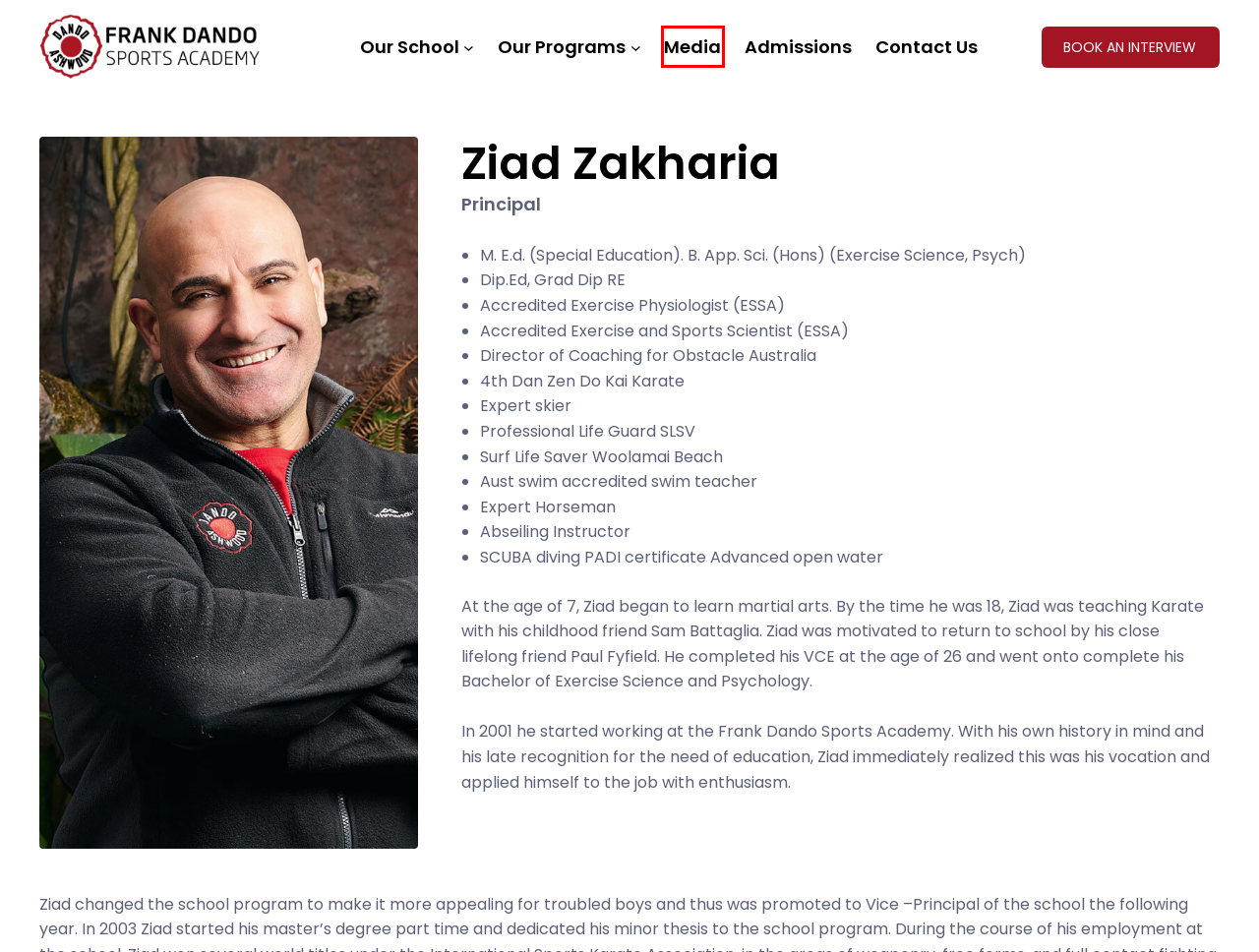You have a screenshot of a webpage with a red bounding box highlighting a UI element. Your task is to select the best webpage description that corresponds to the new webpage after clicking the element. Here are the descriptions:
A. Academy Admission – Frank Dando Sports Academy
B. Academy Policies – Frank Dando Sports Academy
C. Our Approach – Frank Dando Sports Academy
D. Our Team – Frank Dando Sports Academy
E. Our Sports – Frank Dando Sports Academy
F. Media Archive – Frank Dando Sports Academy
G. Contact Us – Frank Dando Sports Academy
H. Our Academics – Frank Dando Sports Academy

F